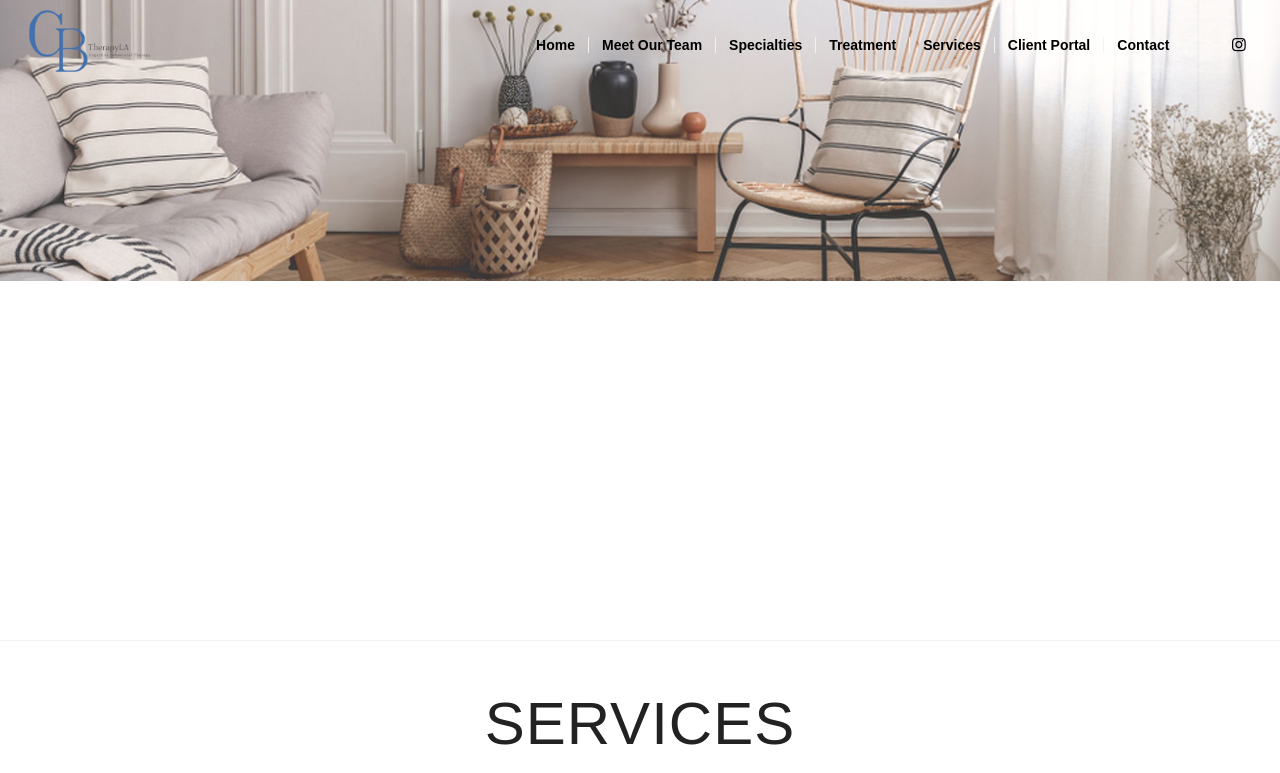Identify the bounding box of the UI element described as follows: "Instagram". Provide the coordinates as four float numbers in the range of 0 to 1 [left, top, right, bottom].

[0.957, 0.038, 0.98, 0.076]